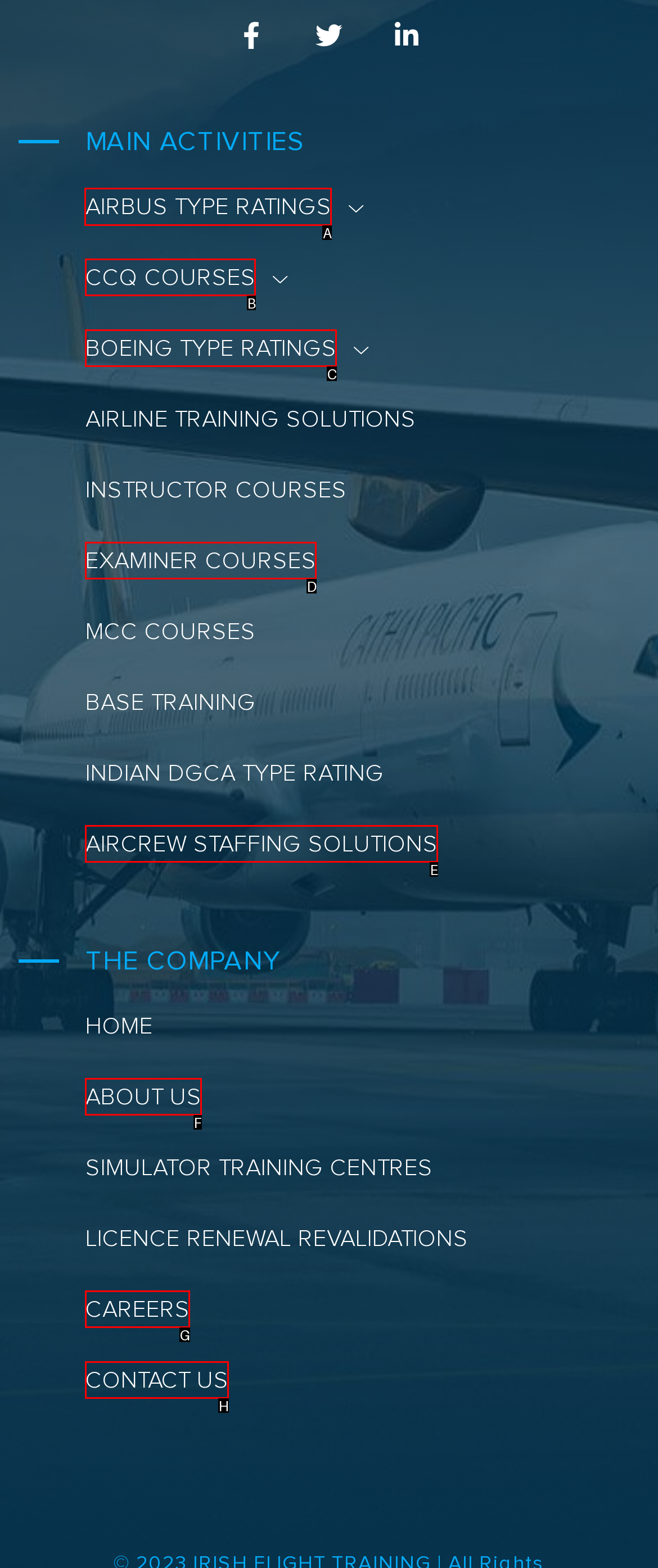Identify the HTML element to click to fulfill this task: Click on AIRBUS TYPE RATINGS
Answer with the letter from the given choices.

A